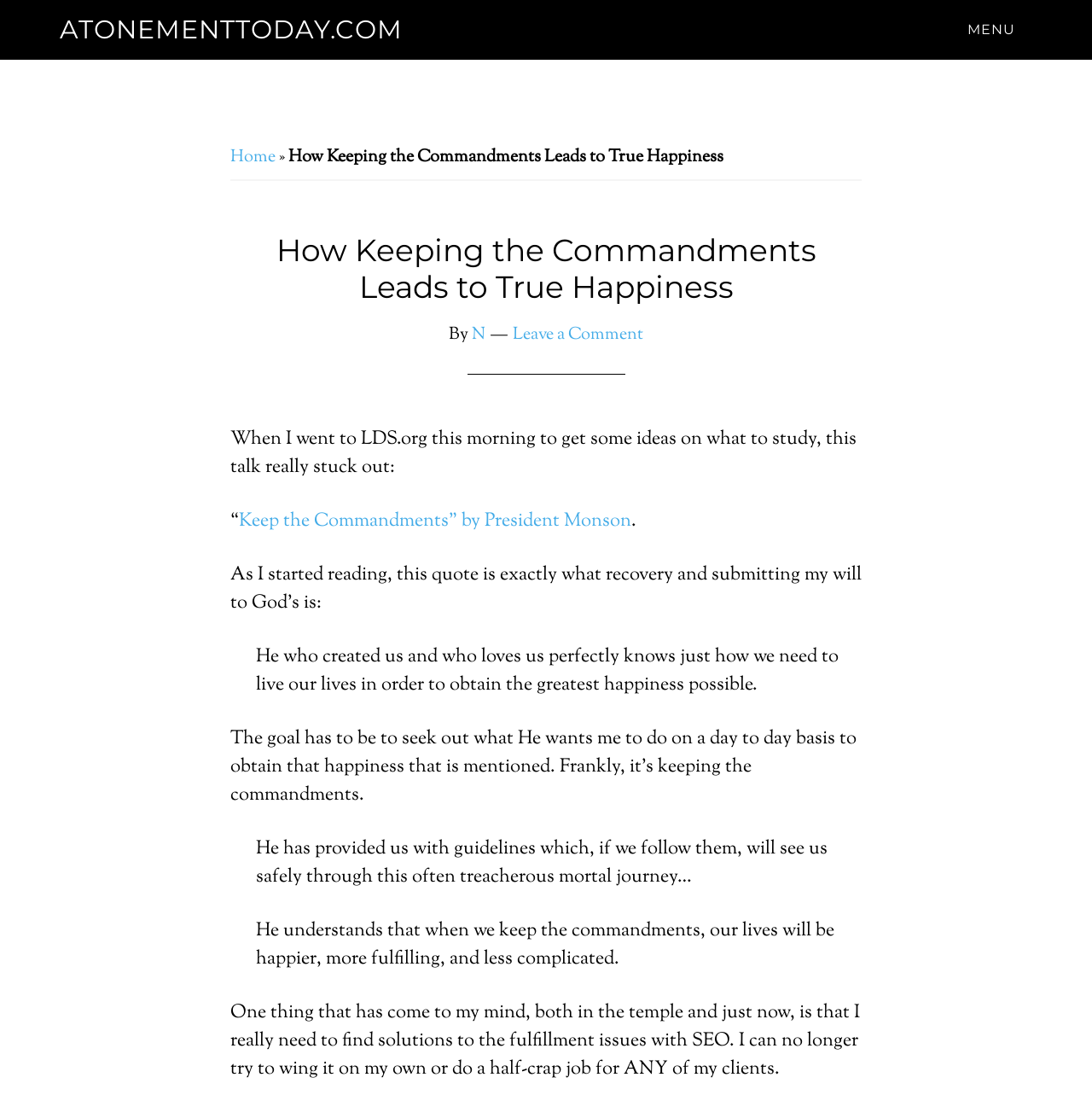What is the issue the author is struggling with?
We need a detailed and meticulous answer to the question.

I found the answer by reading the text 'One thing that has come to my mind, both in the temple and just now, is that I really need to find solutions to the fulfillment issues with SEO.' which indicates that the author is struggling with fulfillment issues with SEO.